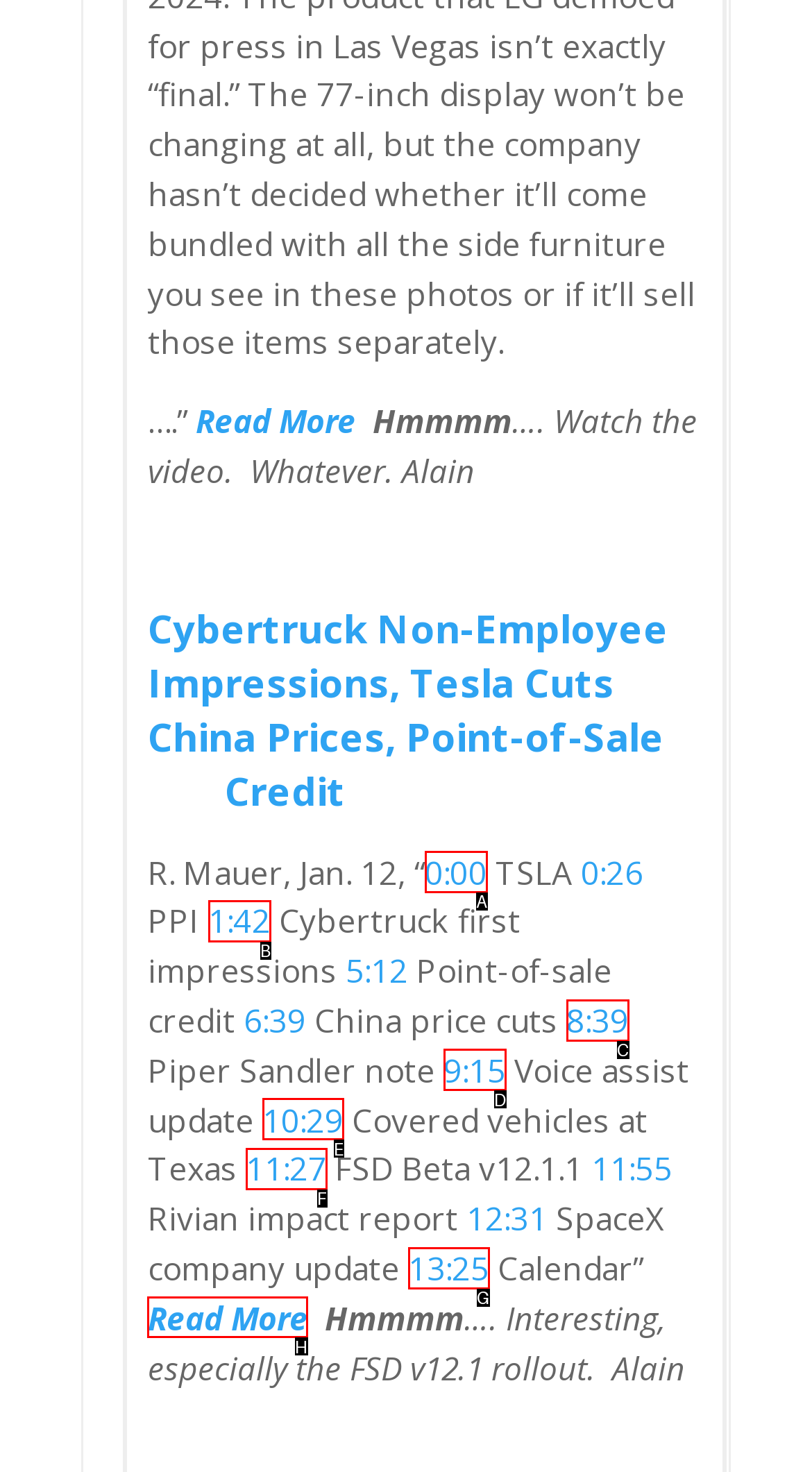Choose the letter of the option you need to click to Click the 'Read More' link again. Answer with the letter only.

H